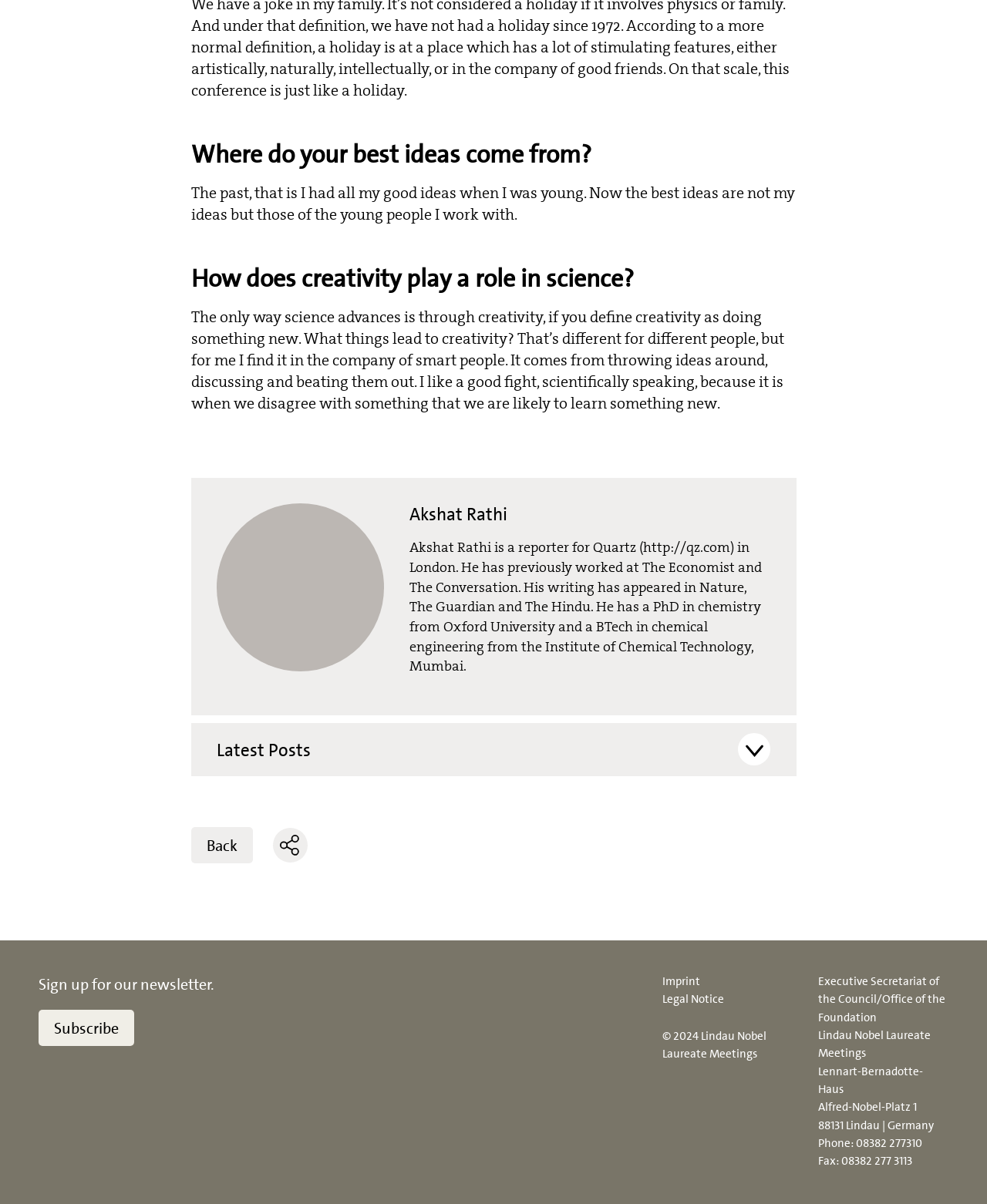What is the name of the organization mentioned in the footer?
Give a thorough and detailed response to the question.

The footer section of the webpage mentions the organization 'Lindau Nobel Laureate Meetings' with the copyright symbol, indicating that the webpage is owned by this organization.